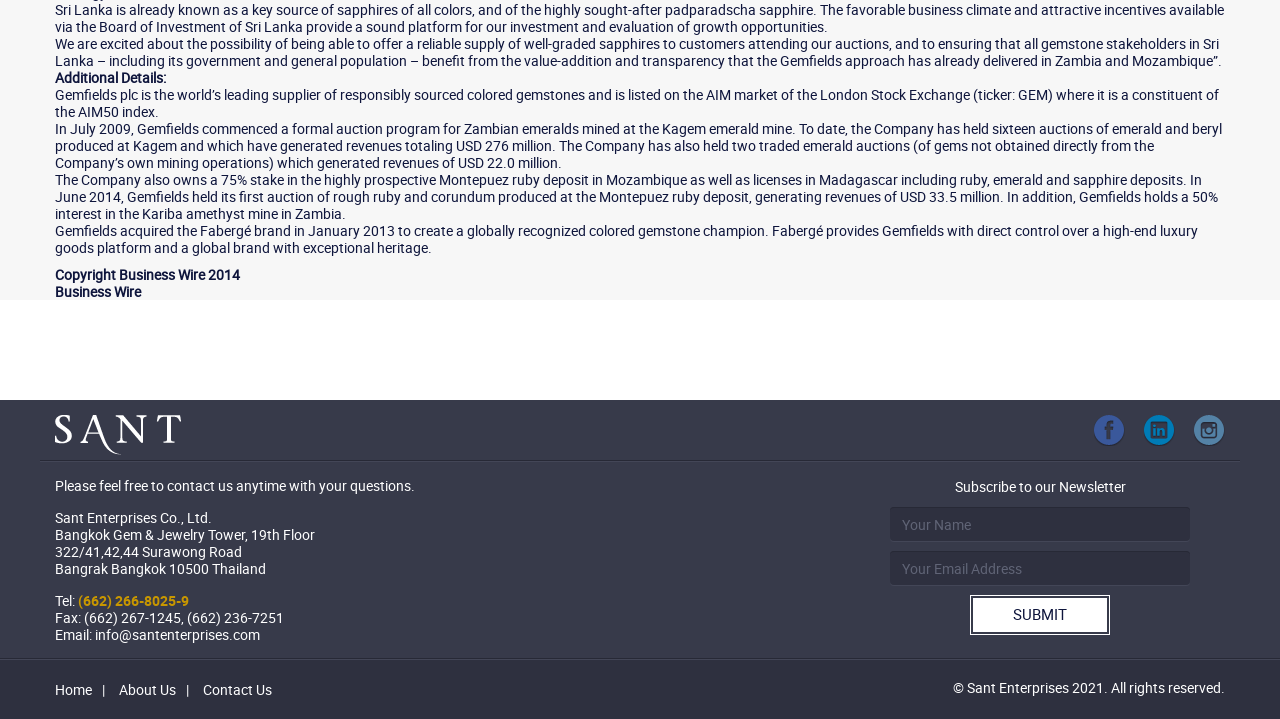Please determine the bounding box coordinates of the section I need to click to accomplish this instruction: "Click the Facebook link".

[0.855, 0.577, 0.879, 0.62]